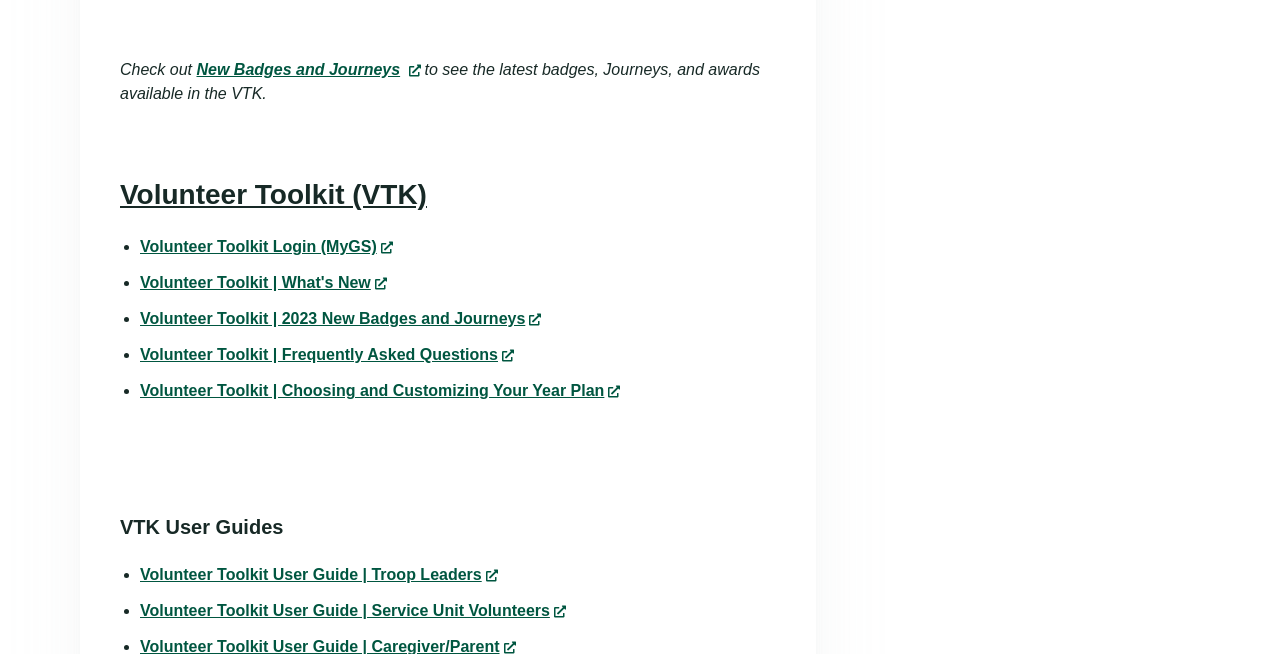Use a single word or phrase to answer this question: 
What is the purpose of the 'Volunteer Toolkit | 2023 New Badges and Journeys' link?

To see new badges and journeys